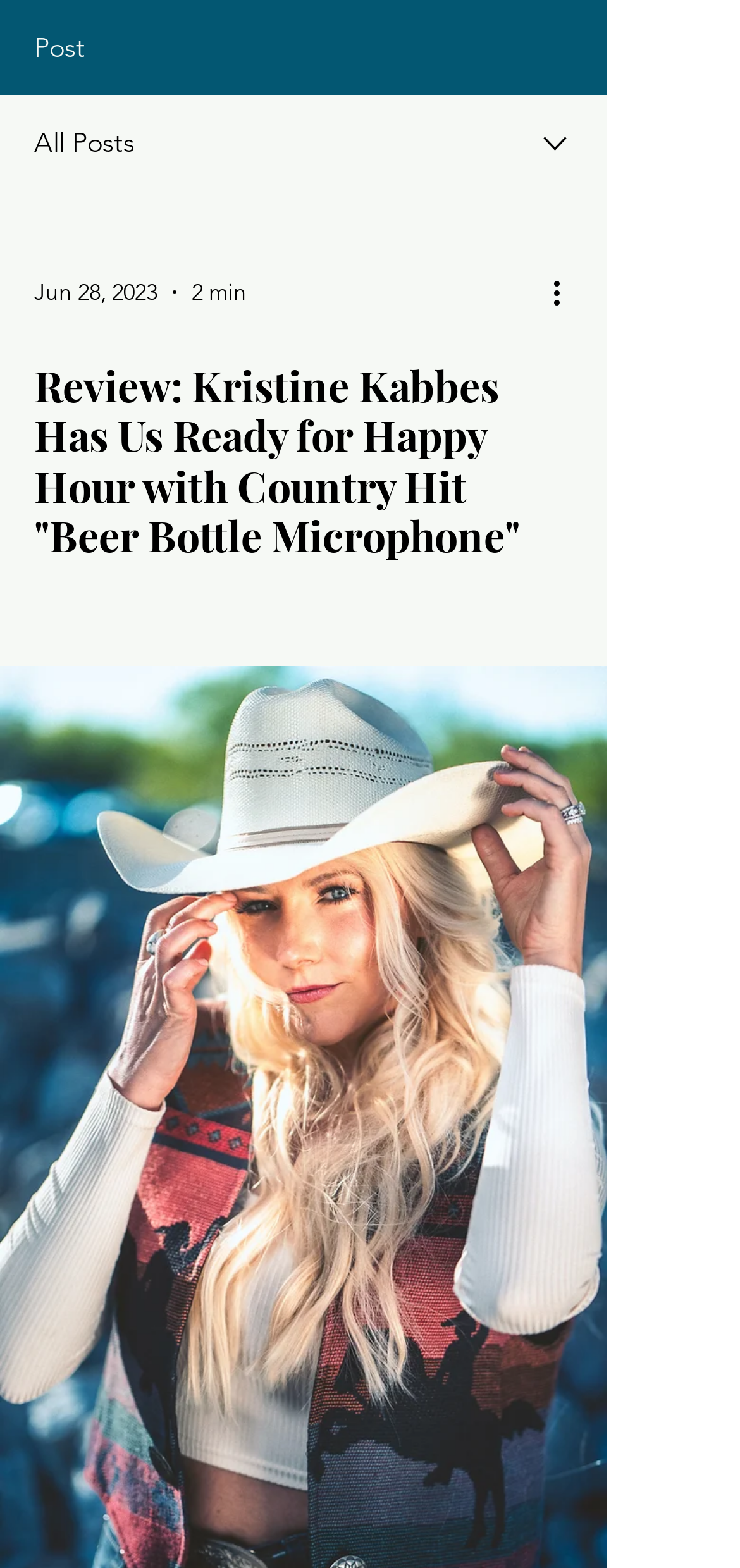Is there an image on the top right corner?
Please provide a comprehensive answer to the question based on the webpage screenshot.

I found an image element with bounding box coordinates [0.726, 0.079, 0.774, 0.102] which indicates that it is located on the top right corner of the webpage.